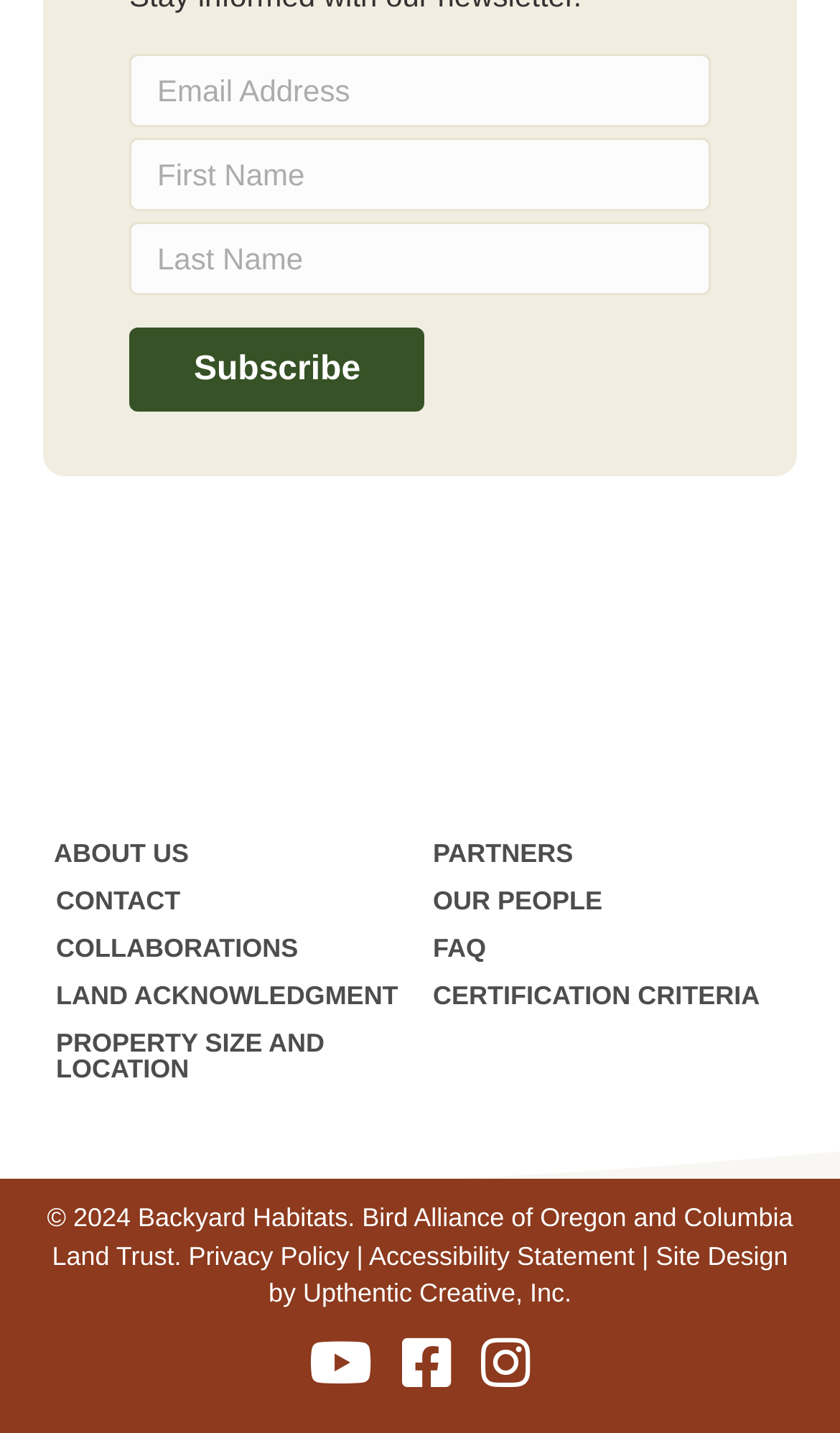How many links are in the footer menu?
Carefully analyze the image and provide a detailed answer to the question.

By counting the links under the 'Footer Menu' navigation, I found that there are eight links: 'ABOUT US', 'PARTNERS', 'CONTACT', 'OUR PEOPLE', 'COLLABORATIONS', 'FAQ', 'LAND ACKNOWLEDGMENT', and 'CERTIFICATION CRITERIA'.